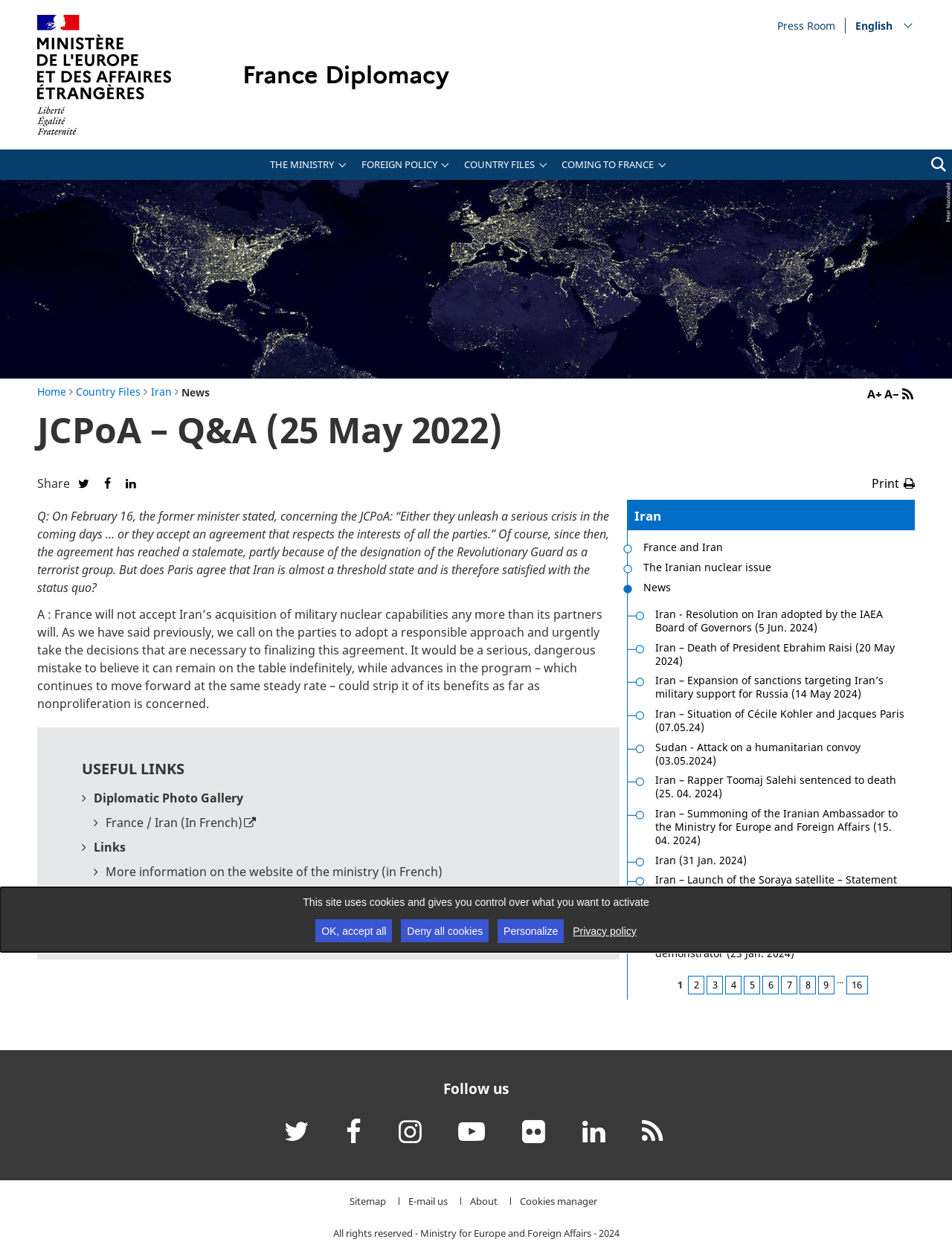Answer the following in one word or a short phrase: 
What is the topic of the Q&A section?

JCPoA